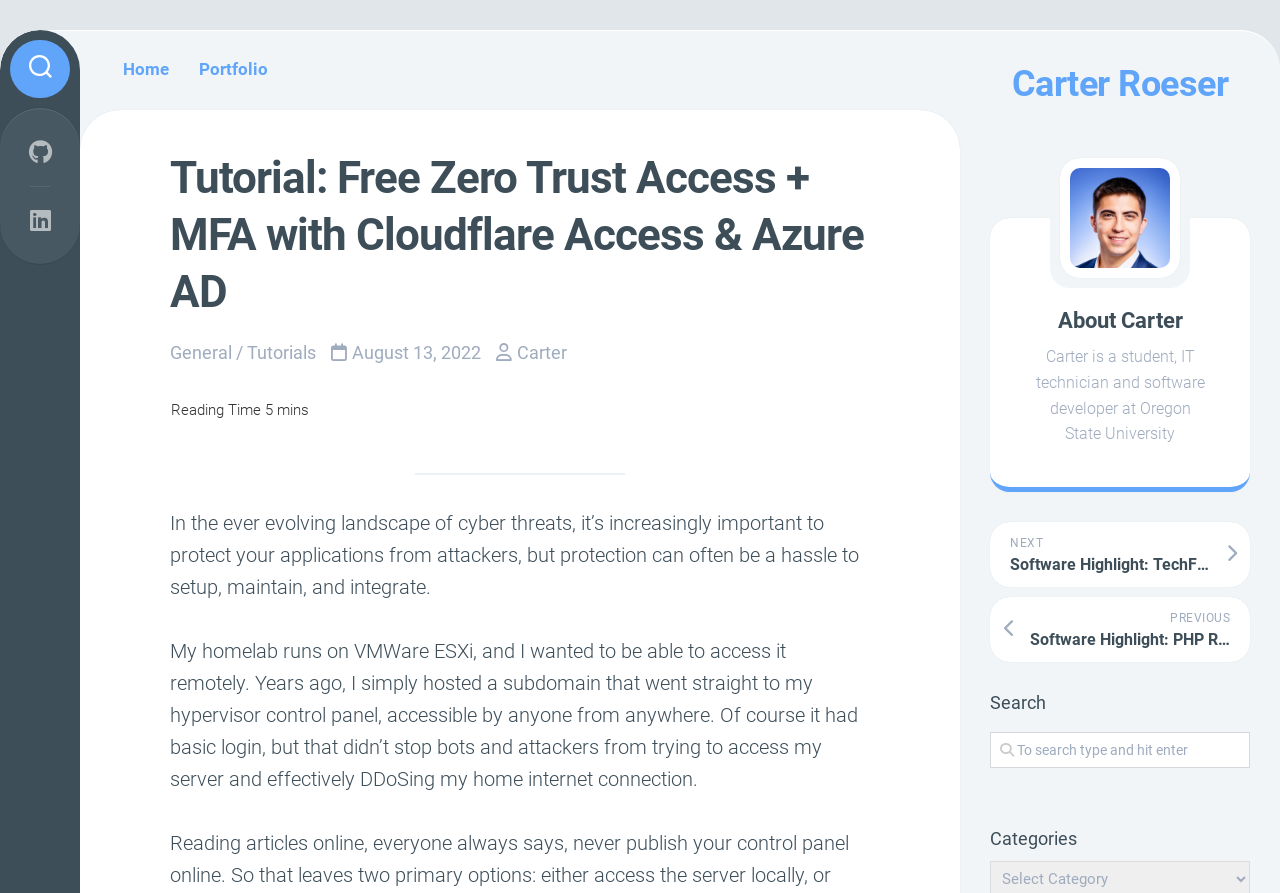What is the author's profession?
Please provide a single word or phrase based on the screenshot.

Student, IT technician, and software developer